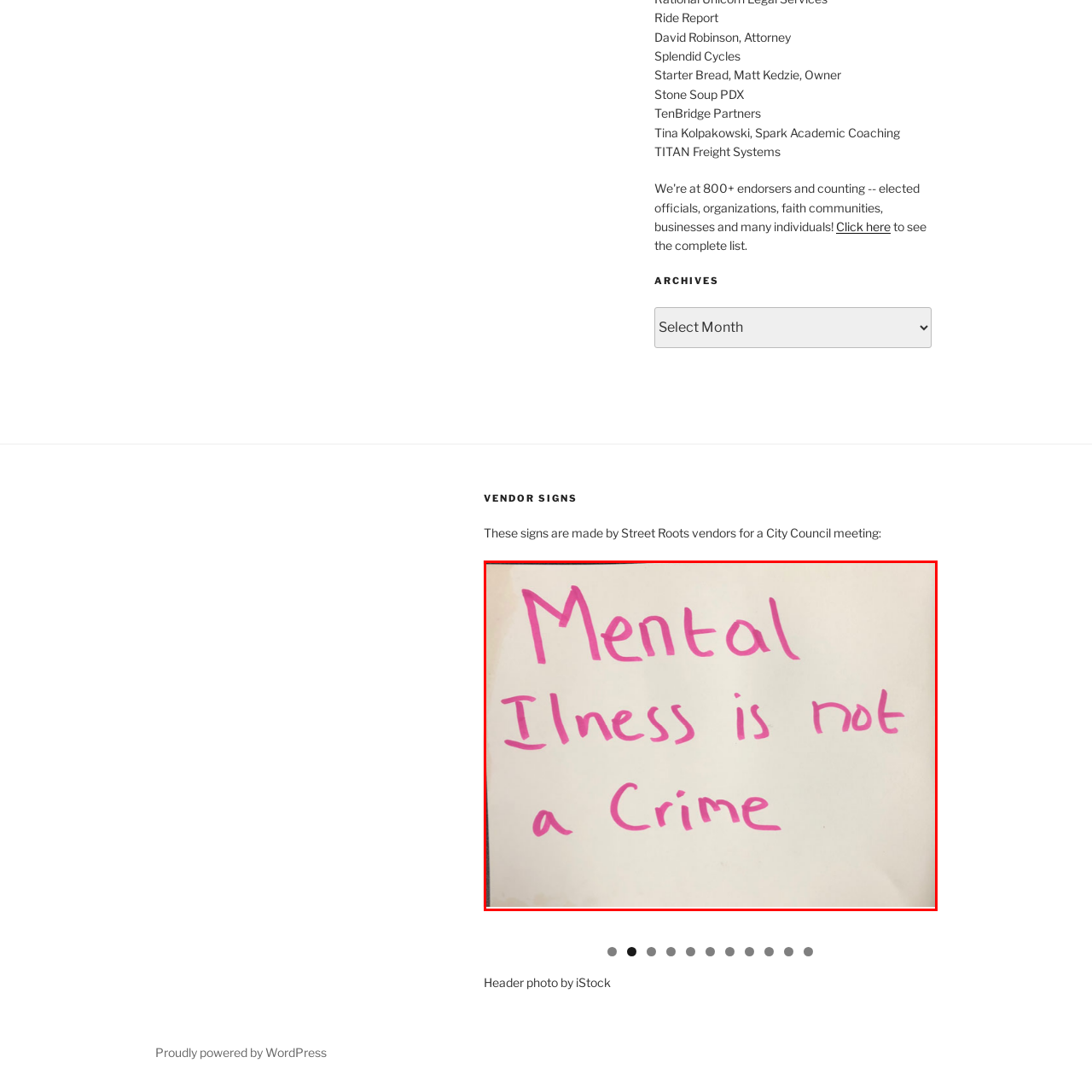What is the purpose of the message?
Focus on the section of the image inside the red bounding box and offer an in-depth answer to the question, utilizing the information visible in the image.

The clarity of the message highlights the importance of compassion and support for individuals facing mental health challenges, aiming to foster awareness and dialogue around this critical issue, which is the purpose of the message.